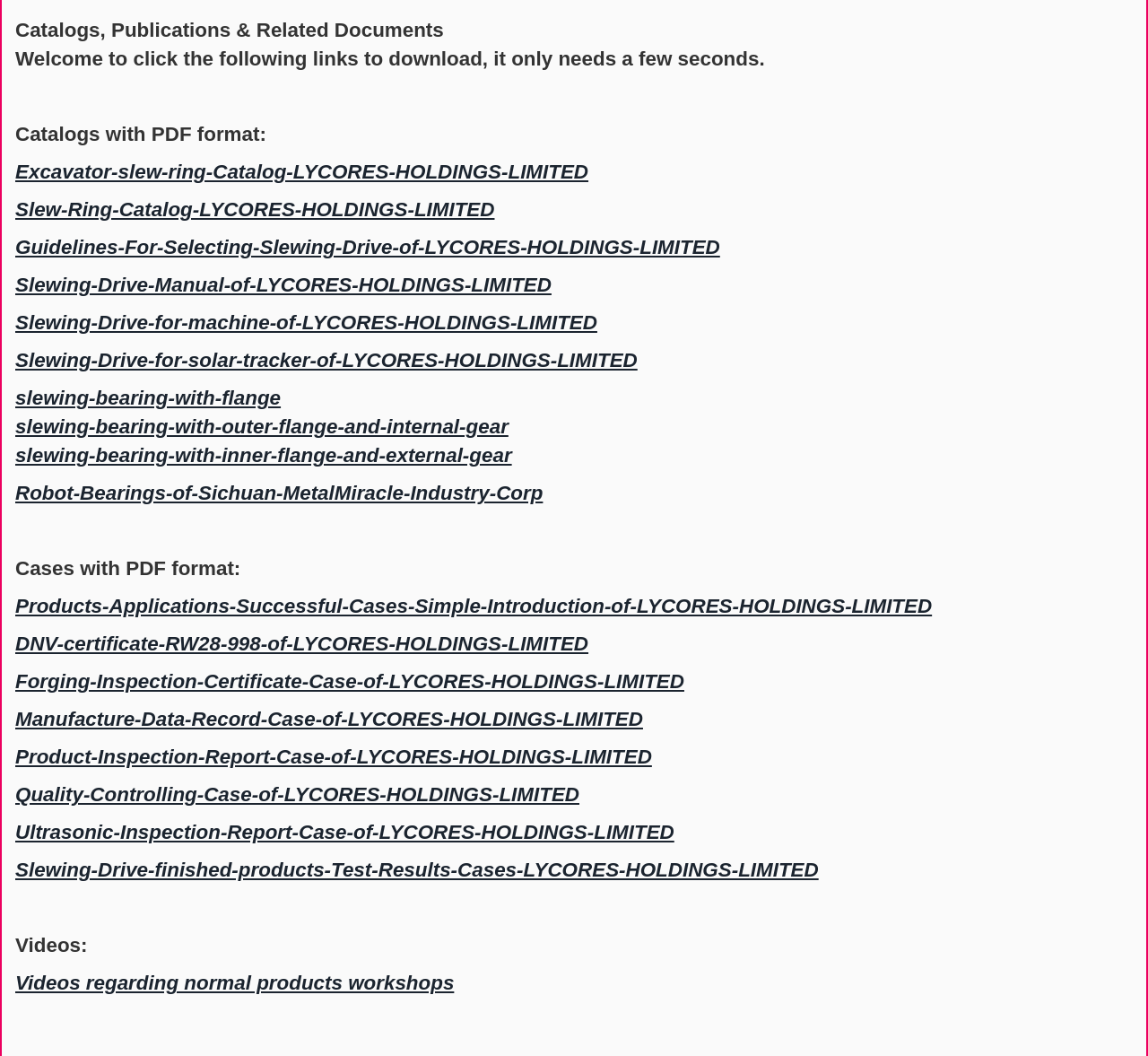Could you find the bounding box coordinates of the clickable area to complete this instruction: "Read Product inspection report case"?

[0.013, 0.705, 0.568, 0.727]